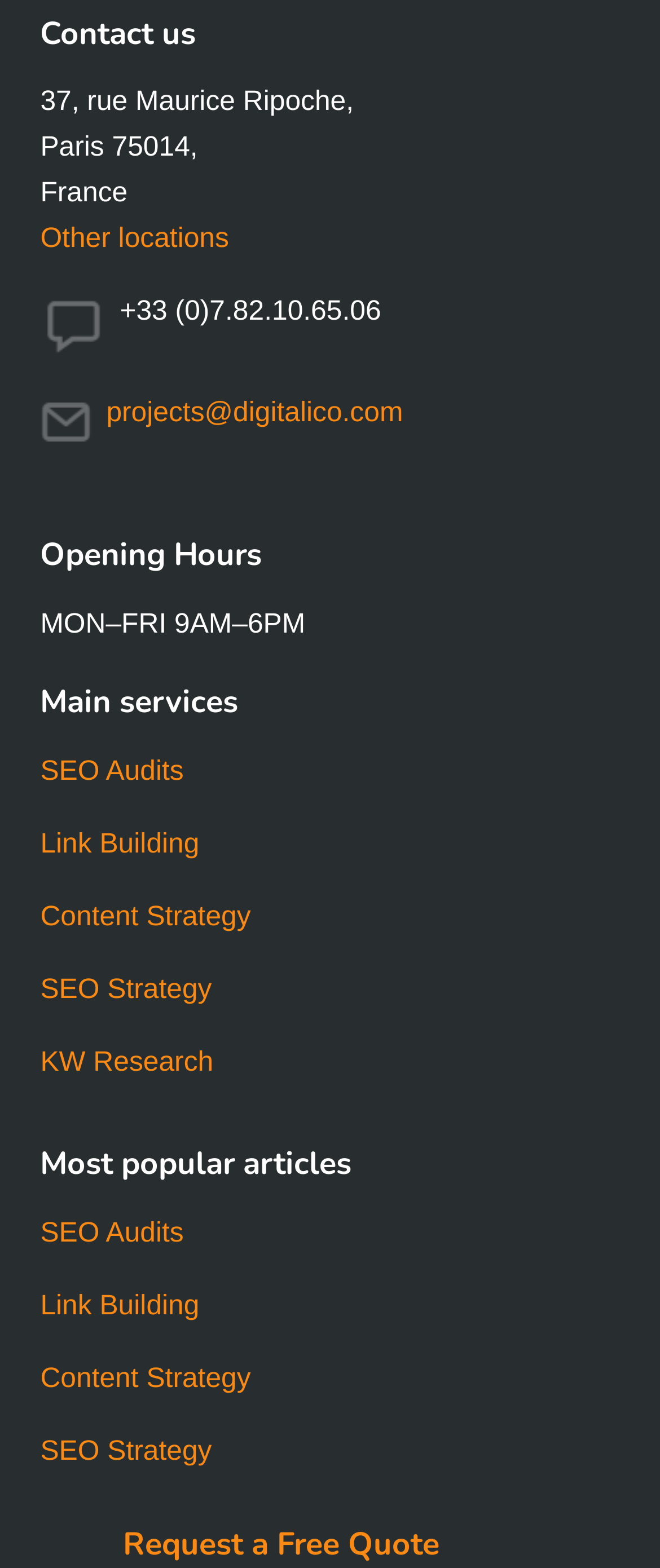Please indicate the bounding box coordinates for the clickable area to complete the following task: "Learn about SEO Audits". The coordinates should be specified as four float numbers between 0 and 1, i.e., [left, top, right, bottom].

[0.061, 0.481, 0.278, 0.501]